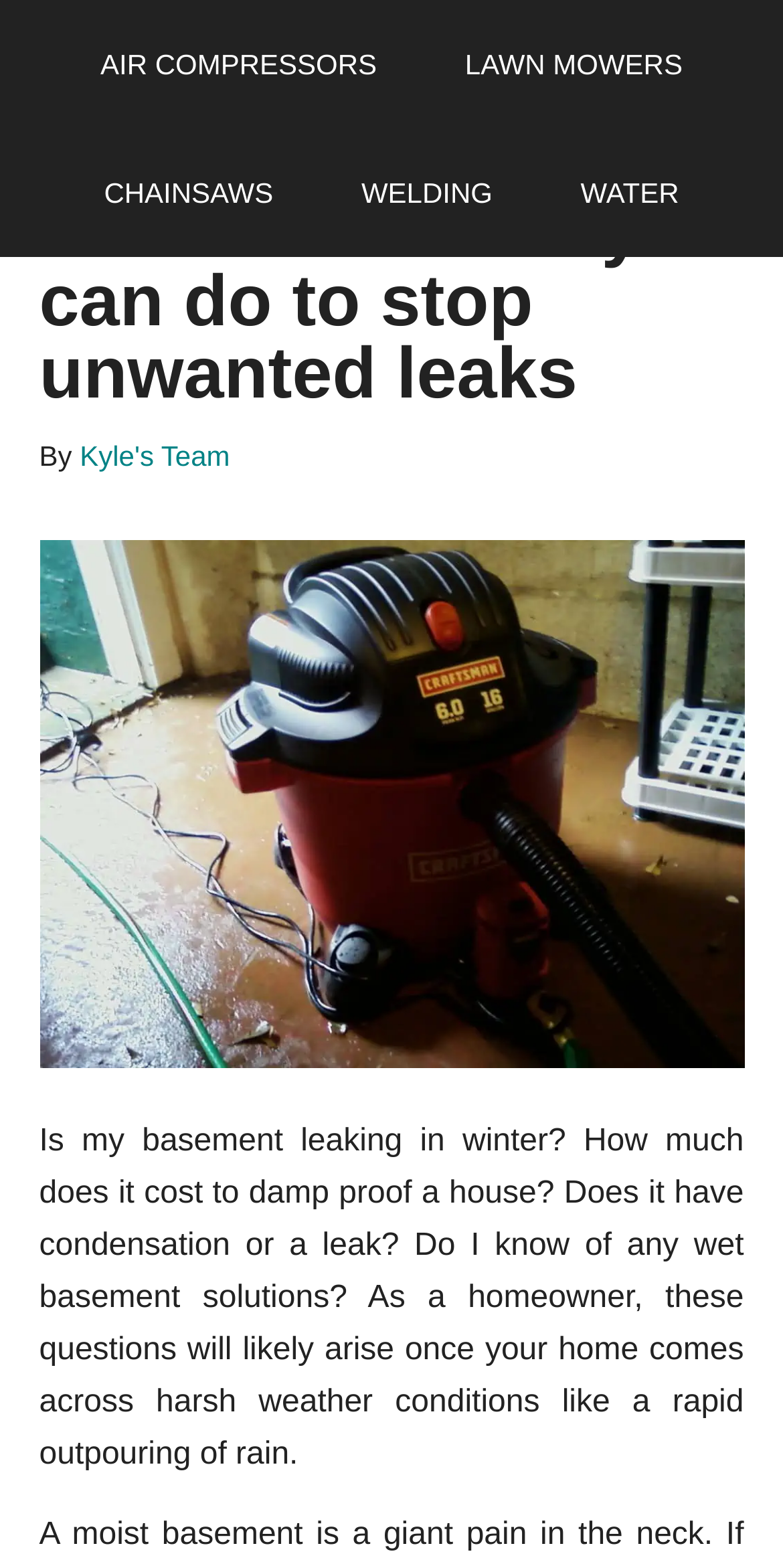Given the webpage screenshot, identify the bounding box of the UI element that matches this description: "Kyle's Team".

[0.102, 0.28, 0.294, 0.301]